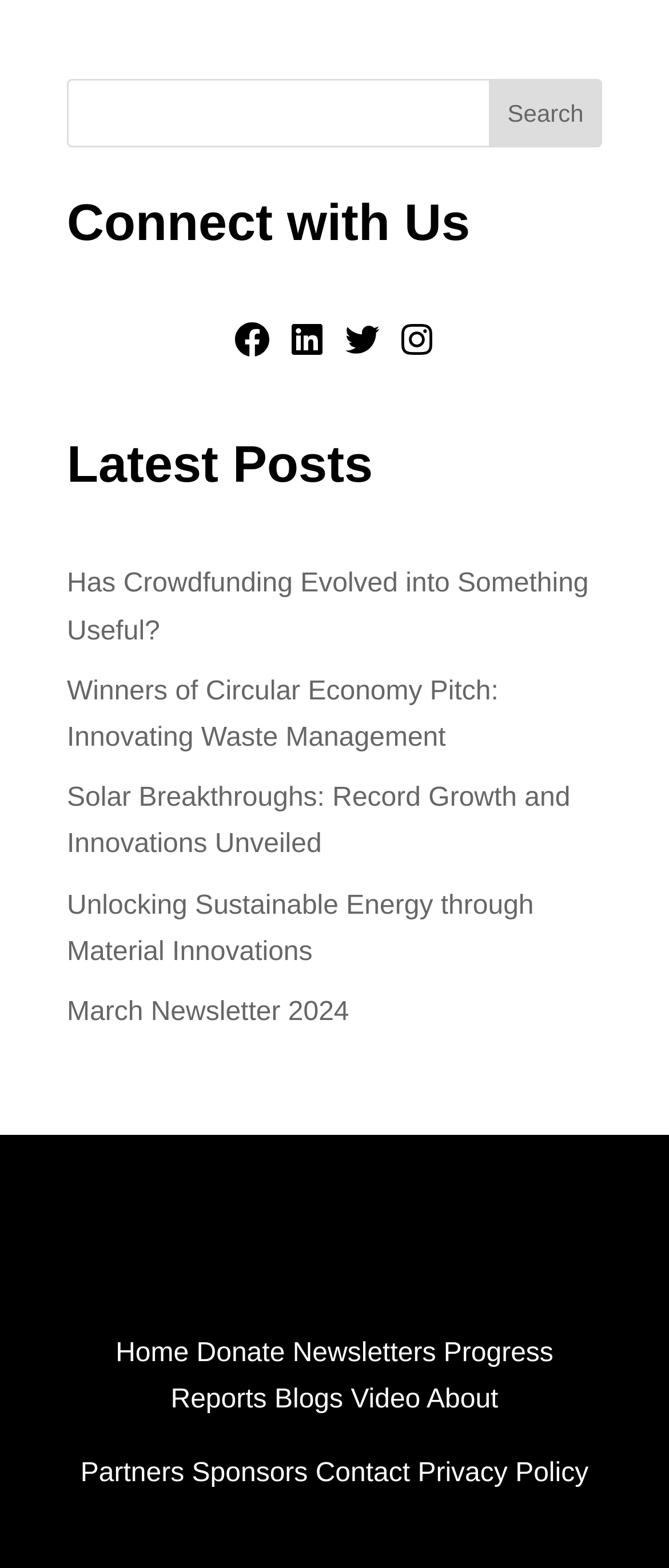What is the title of the latest post?
Please respond to the question with a detailed and well-explained answer.

I looked at the list of links under the 'Latest Posts' heading and found the first link, which is 'Has Crowdfunding Evolved into Something Useful?'.